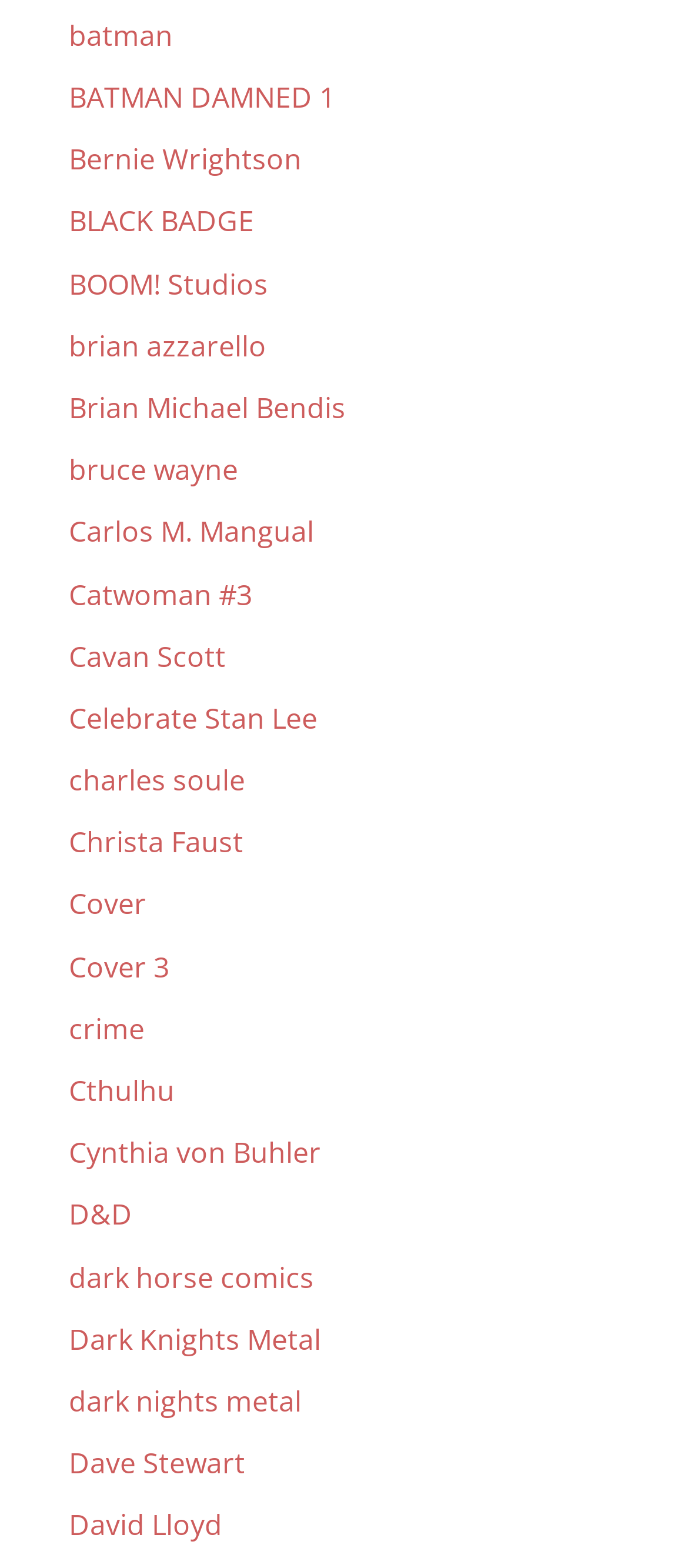What is the first link on this webpage?
Answer the question with just one word or phrase using the image.

batman